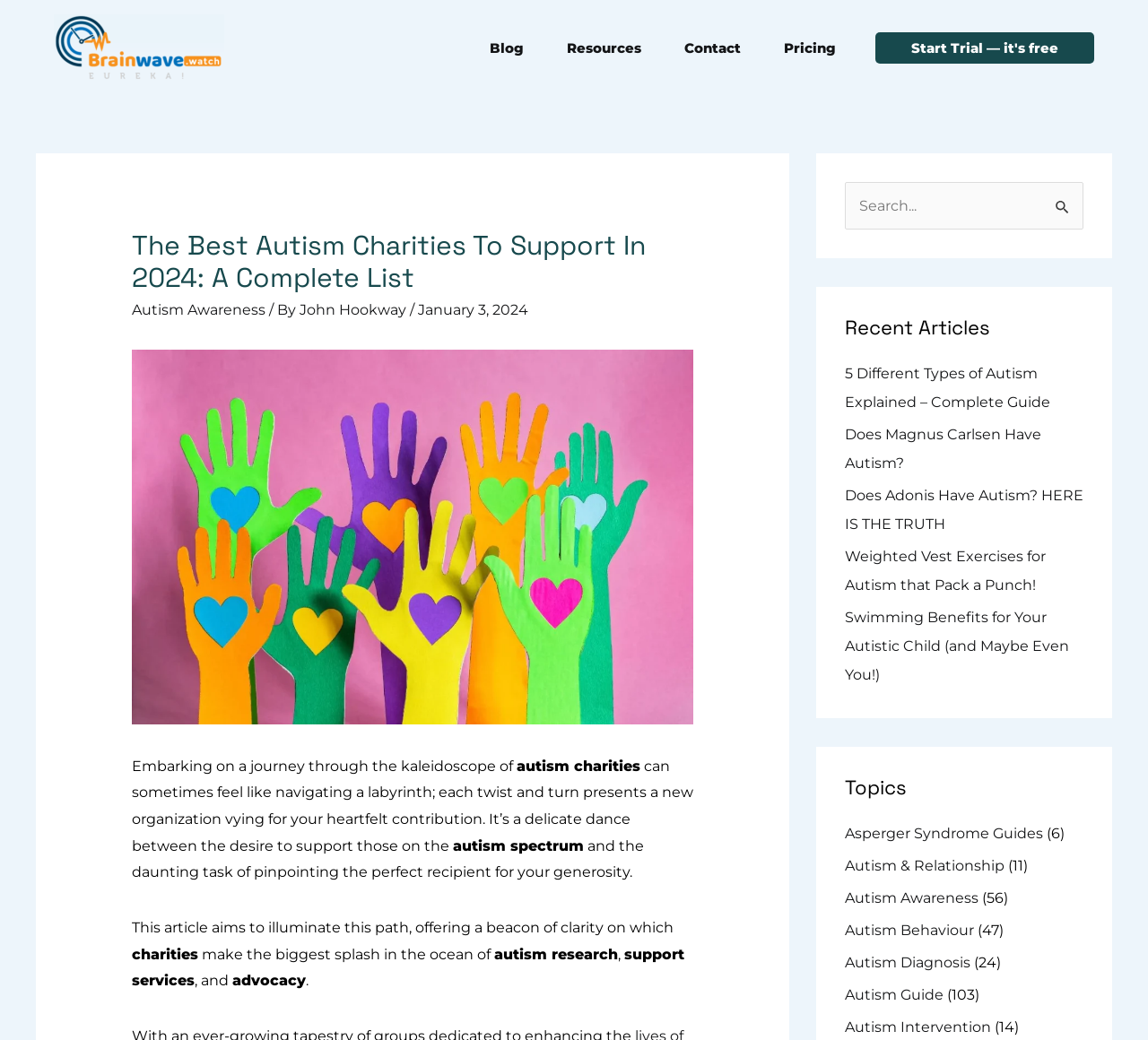Locate the bounding box coordinates of the clickable region to complete the following instruction: "Click the 'Start Trial — it's free' link."

[0.762, 0.031, 0.953, 0.061]